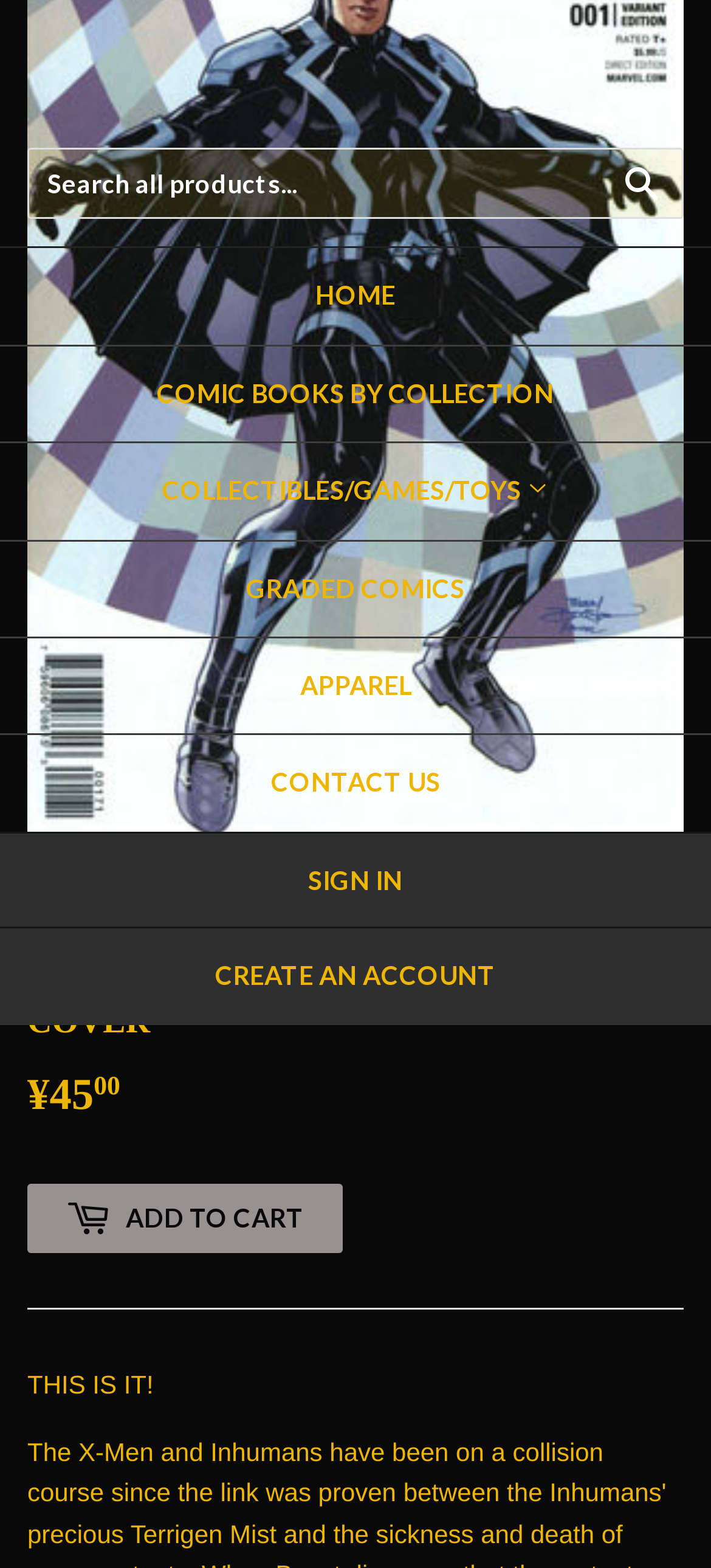Please identify the bounding box coordinates of the element I need to click to follow this instruction: "Sign in".

[0.0, 0.531, 1.0, 0.592]